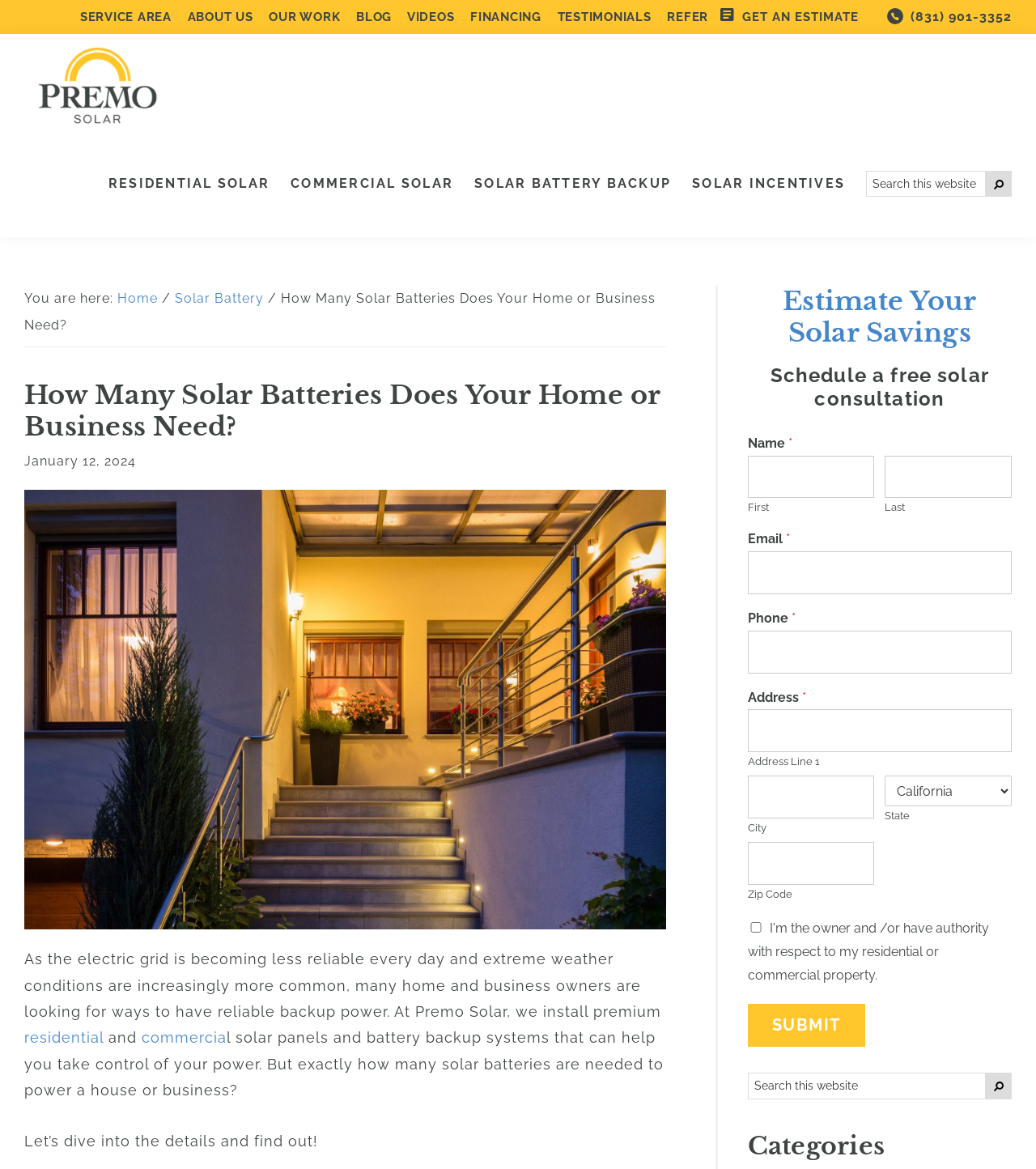Specify the bounding box coordinates of the element's region that should be clicked to achieve the following instruction: "Search for something on this website". The bounding box coordinates consist of four float numbers between 0 and 1, in the format [left, top, right, bottom].

[0.836, 0.146, 0.977, 0.169]